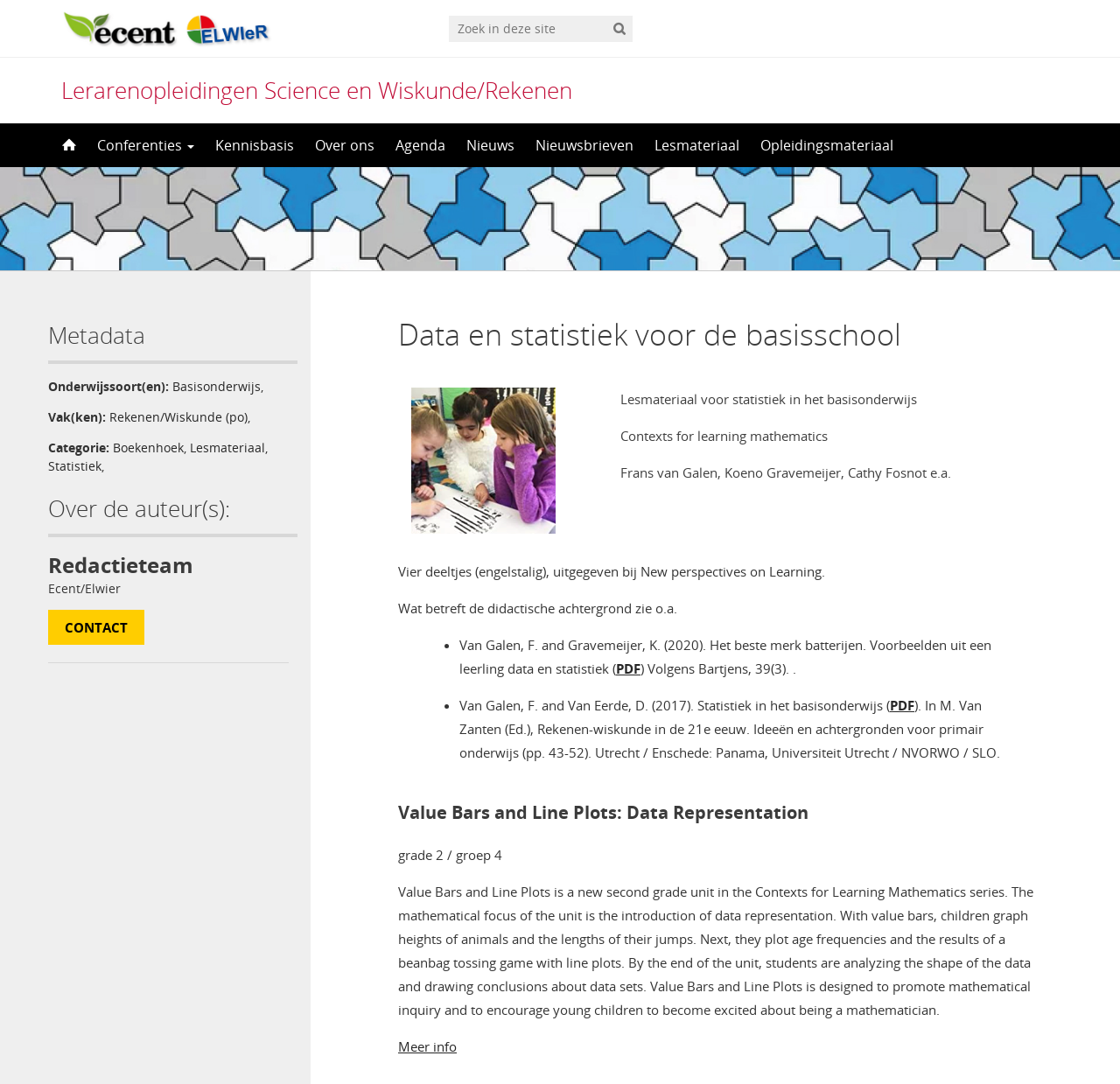Could you determine the bounding box coordinates of the clickable element to complete the instruction: "Go to Lerarenopleidingen Science en Wiskunde/Rekenen"? Provide the coordinates as four float numbers between 0 and 1, i.e., [left, top, right, bottom].

[0.055, 0.069, 0.511, 0.098]